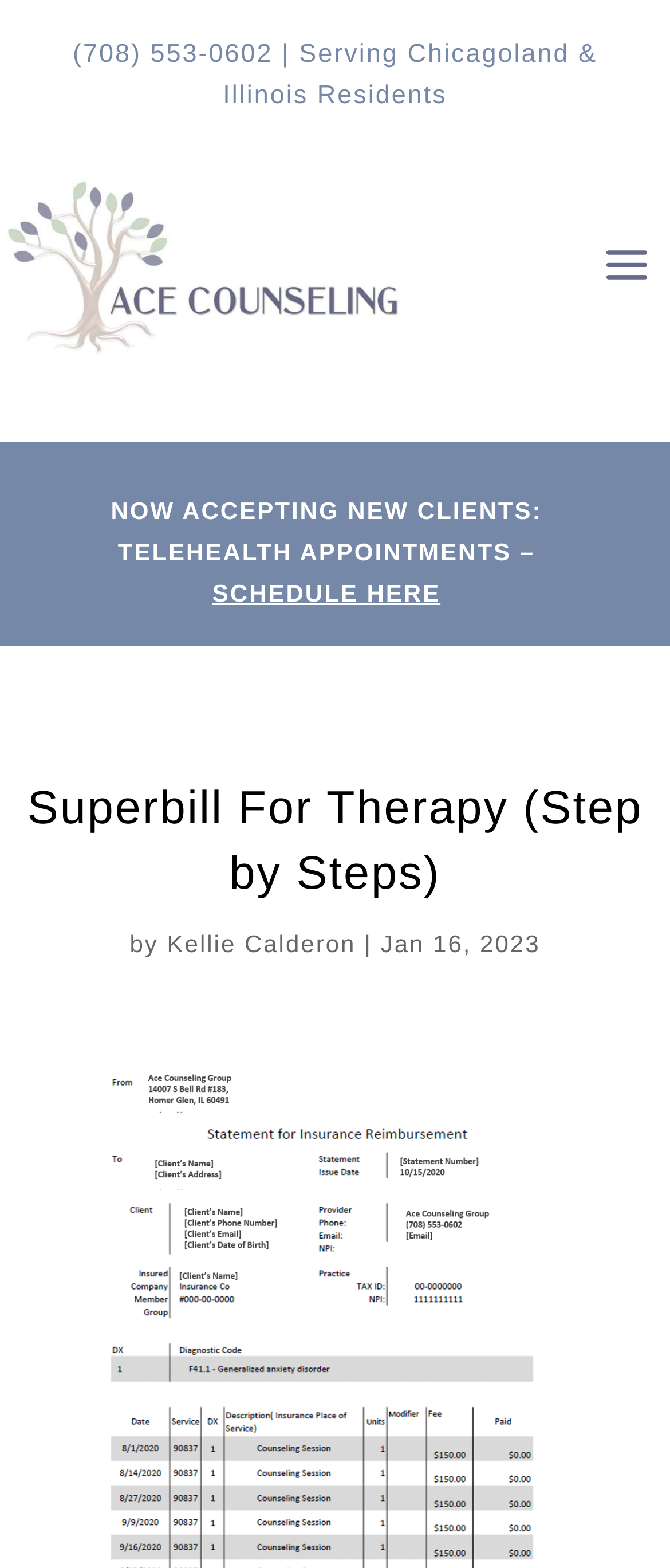Offer a detailed account of what is visible on the webpage.

The webpage appears to be about getting reimbursed for therapy sessions using a Superbill. At the top left of the page, there is a phone number link "(708) 553-0602 | Serving Chicagoland & Illinois Residents" that takes up most of the top section. Below this, there are two links side by side, one with no text and the other labeled "a". 

Further down, there is a prominent heading "Superbill For Therapy (Step by Steps)" that spans almost the entire width of the page. Below this heading, there is a link "NOW ACCEPTING NEW CLIENTS: TELEHEALTH APPOINTMENTS – SCHEDULE HERE" that takes up about two-thirds of the page width.

On the left side of the page, there is a link "Kellie Calderon" followed by a vertical line and a date "Jan 16, 2023". This section appears to be related to the author or publisher of the content. Overall, the page has a simple layout with a focus on providing information about Superbills for therapy sessions.